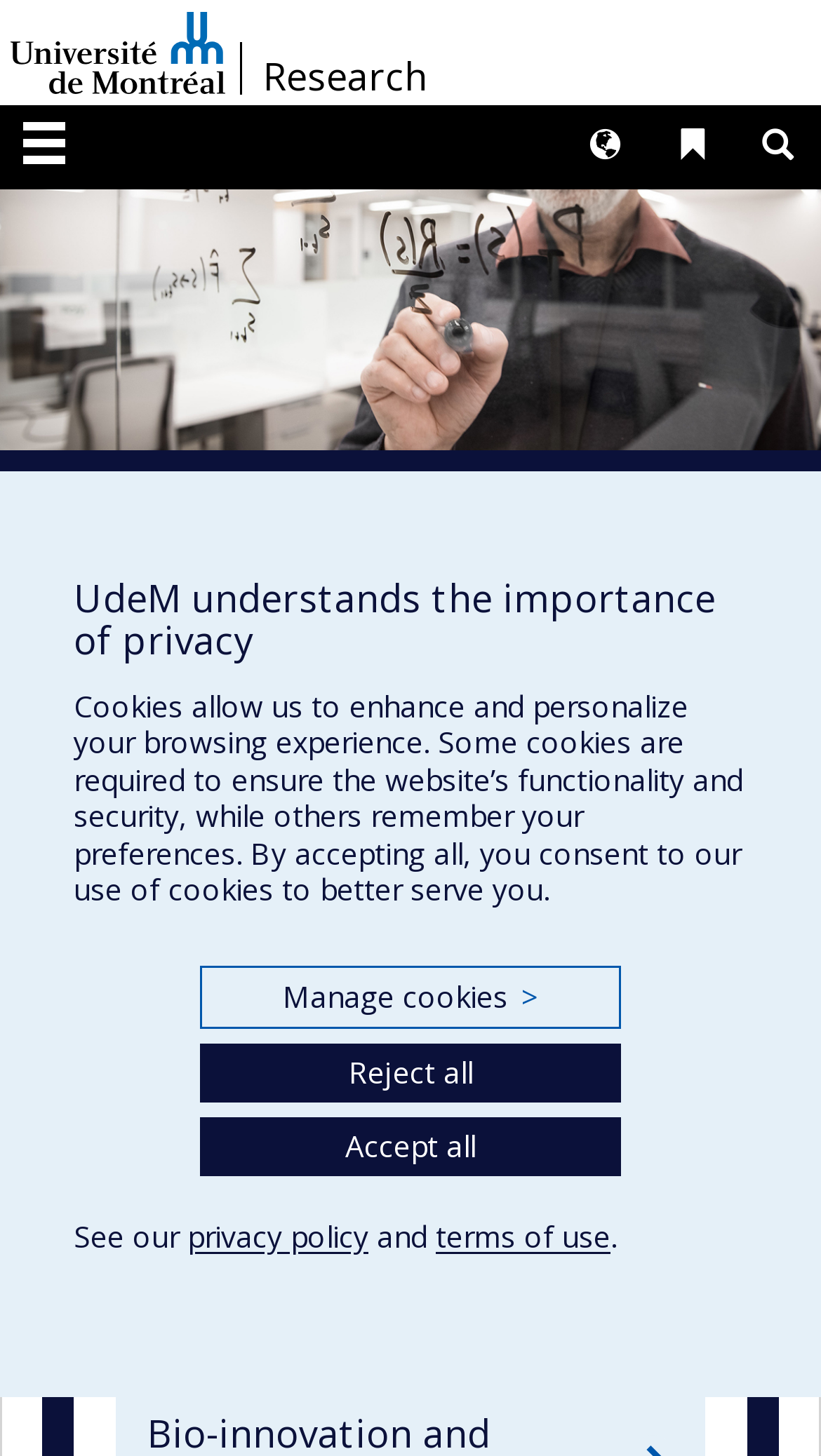Answer the question in a single word or phrase:
What is the name of the university?

Université de Montréal